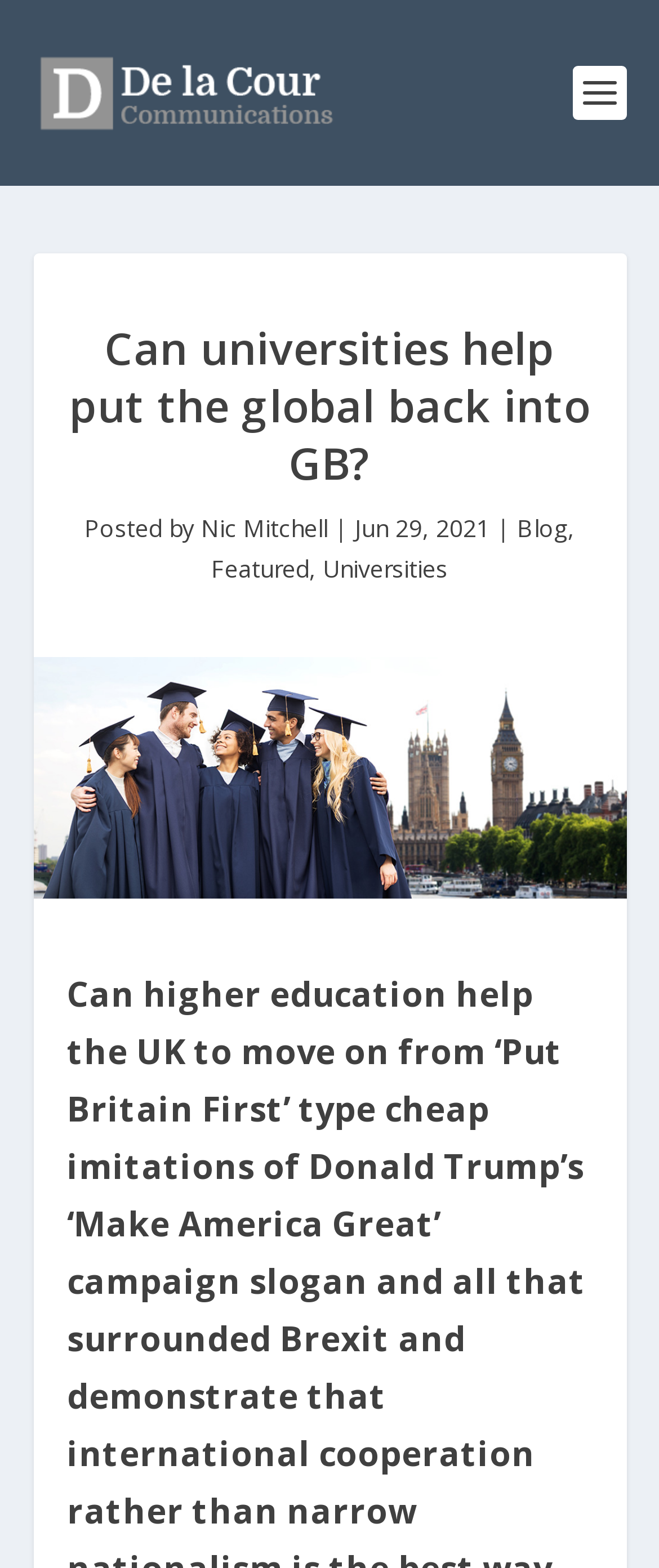Determine the main headline of the webpage and provide its text.

Can universities help put the global back into GB?